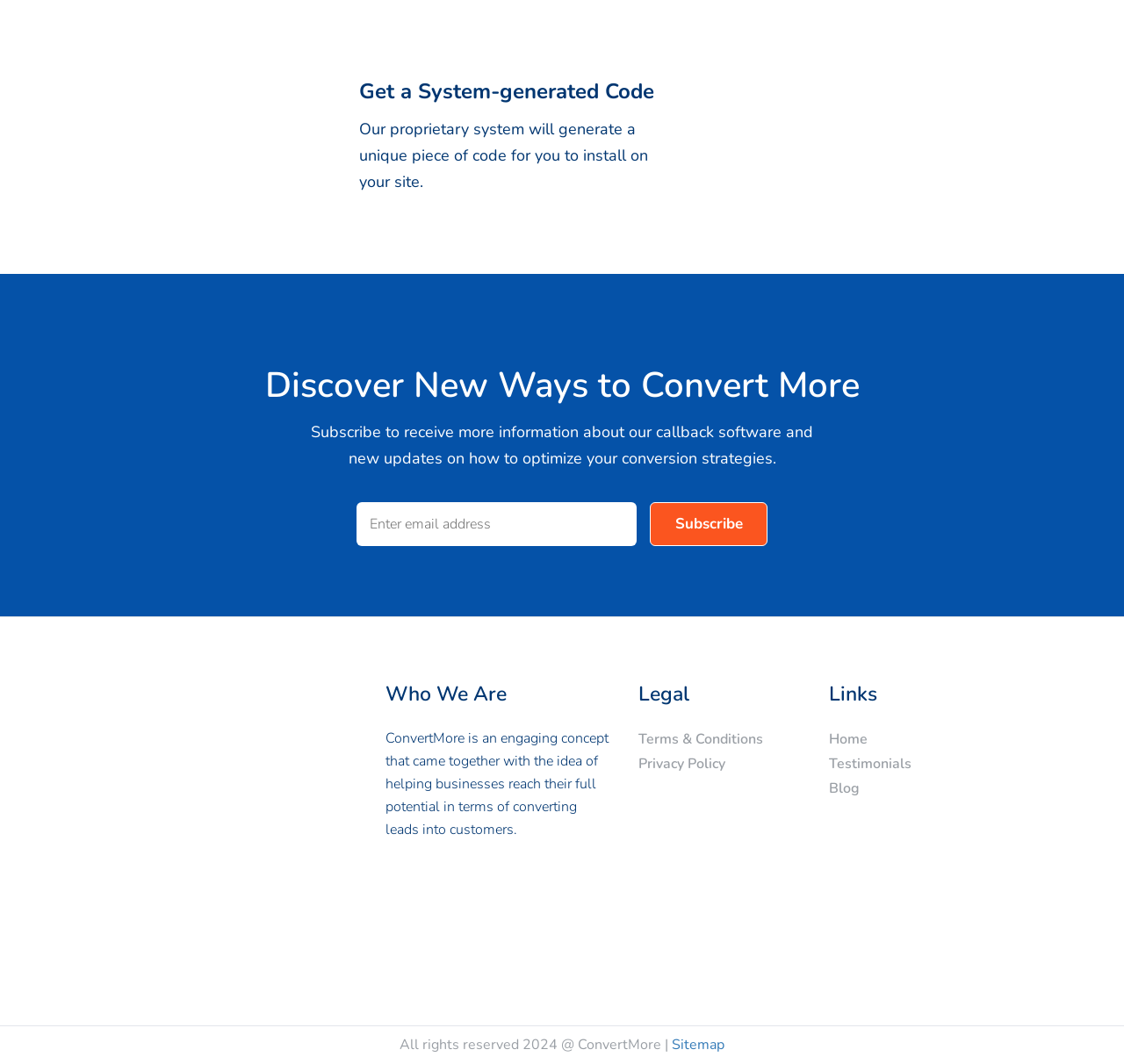Can you give a detailed response to the following question using the information from the image? How many social media links are present?

There are four social media links present, namely Facebook, Instagram, LinkedIn, and Twitter, each with its respective logo and link.